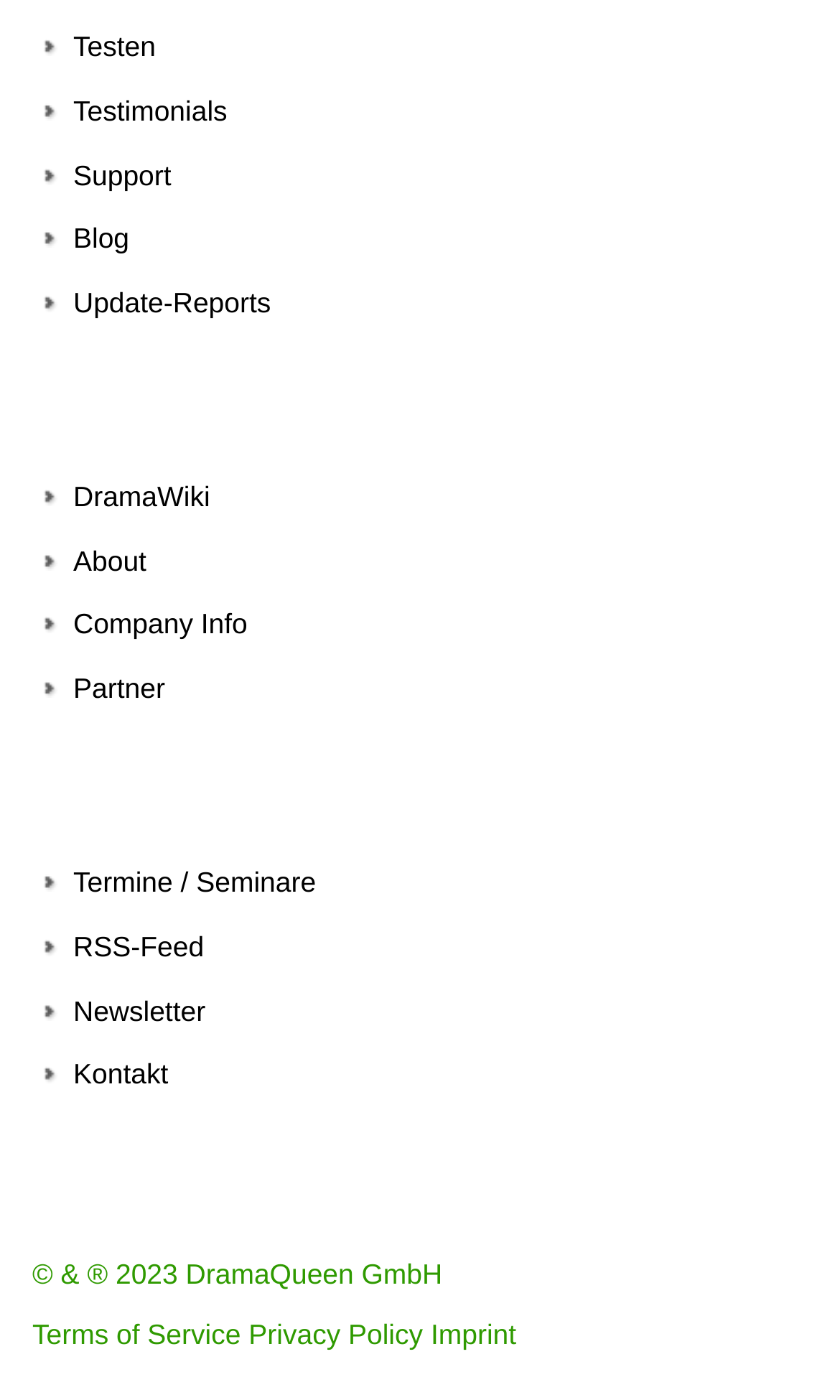Pinpoint the bounding box coordinates of the element that must be clicked to accomplish the following instruction: "Read the Terms of Service". The coordinates should be in the format of four float numbers between 0 and 1, i.e., [left, top, right, bottom].

[0.038, 0.942, 0.287, 0.965]